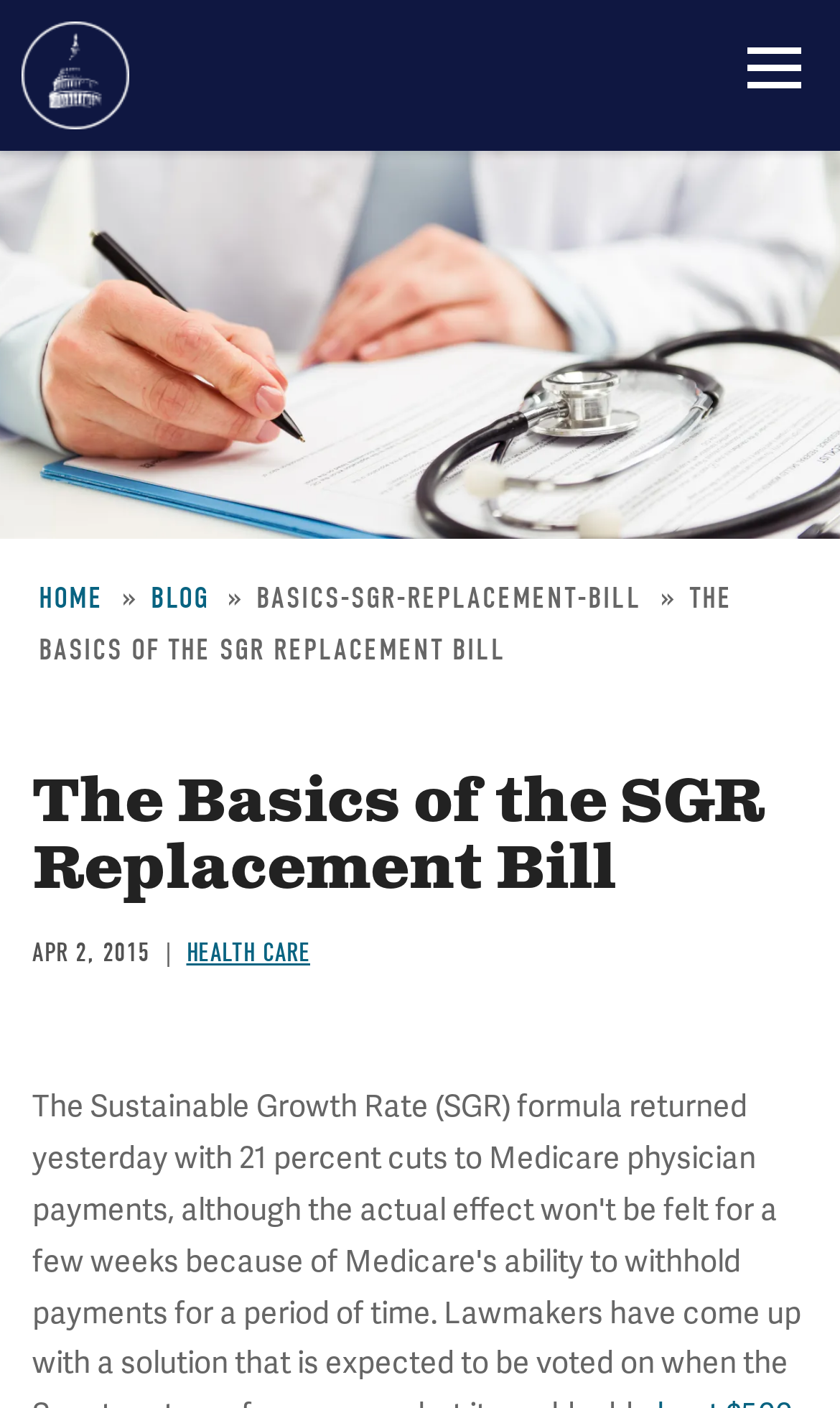What is the position of the 'Menu' link?
Could you give a comprehensive explanation in response to this question?

I found the answer by looking at the bounding box coordinates of the 'Menu' link element, which are [0.844, 0.0, 1.0, 0.095], indicating that it is located at the top right of the page.